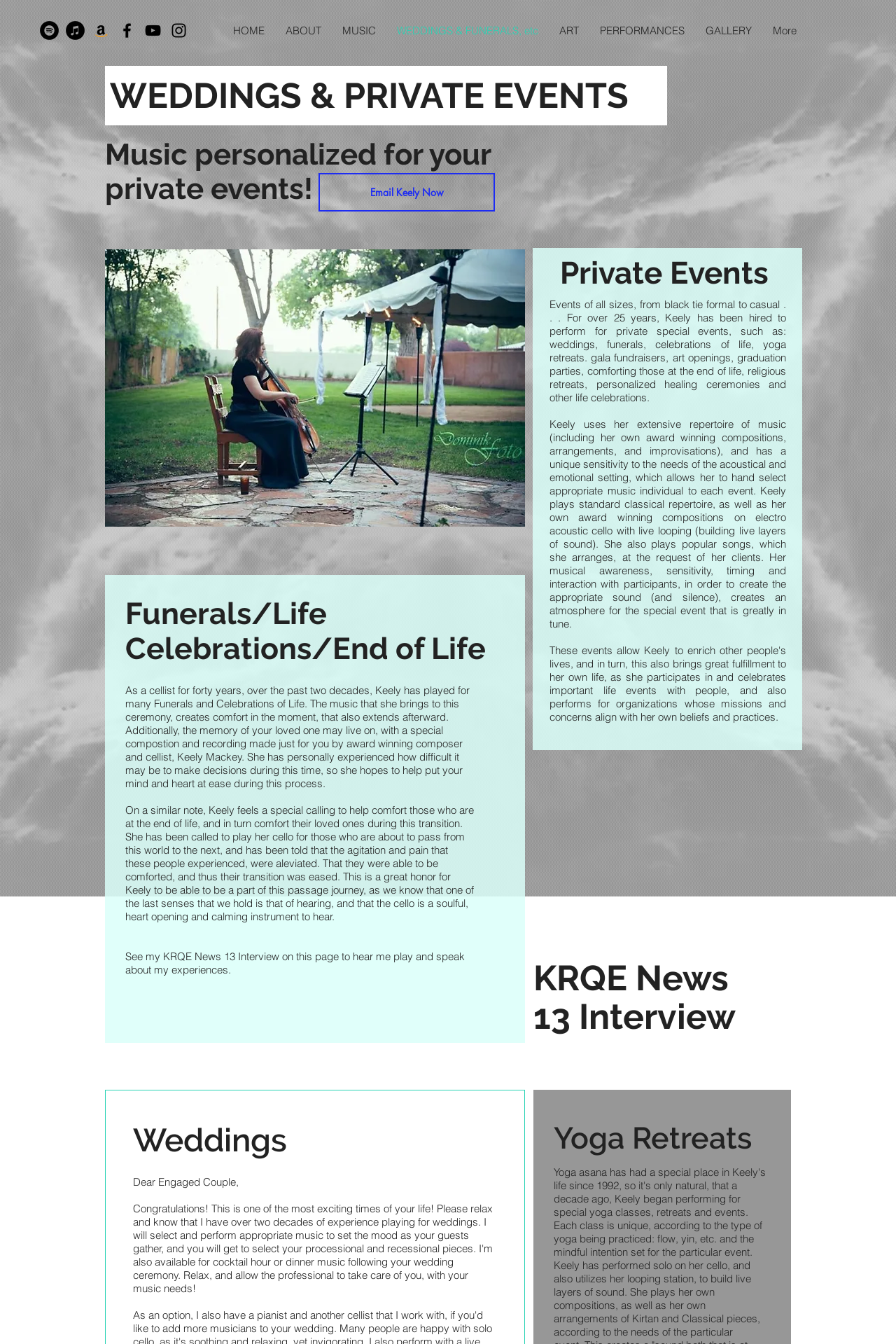Please find the bounding box coordinates of the element's region to be clicked to carry out this instruction: "Watch KRQE News 13 Interview".

[0.595, 0.713, 0.838, 0.771]